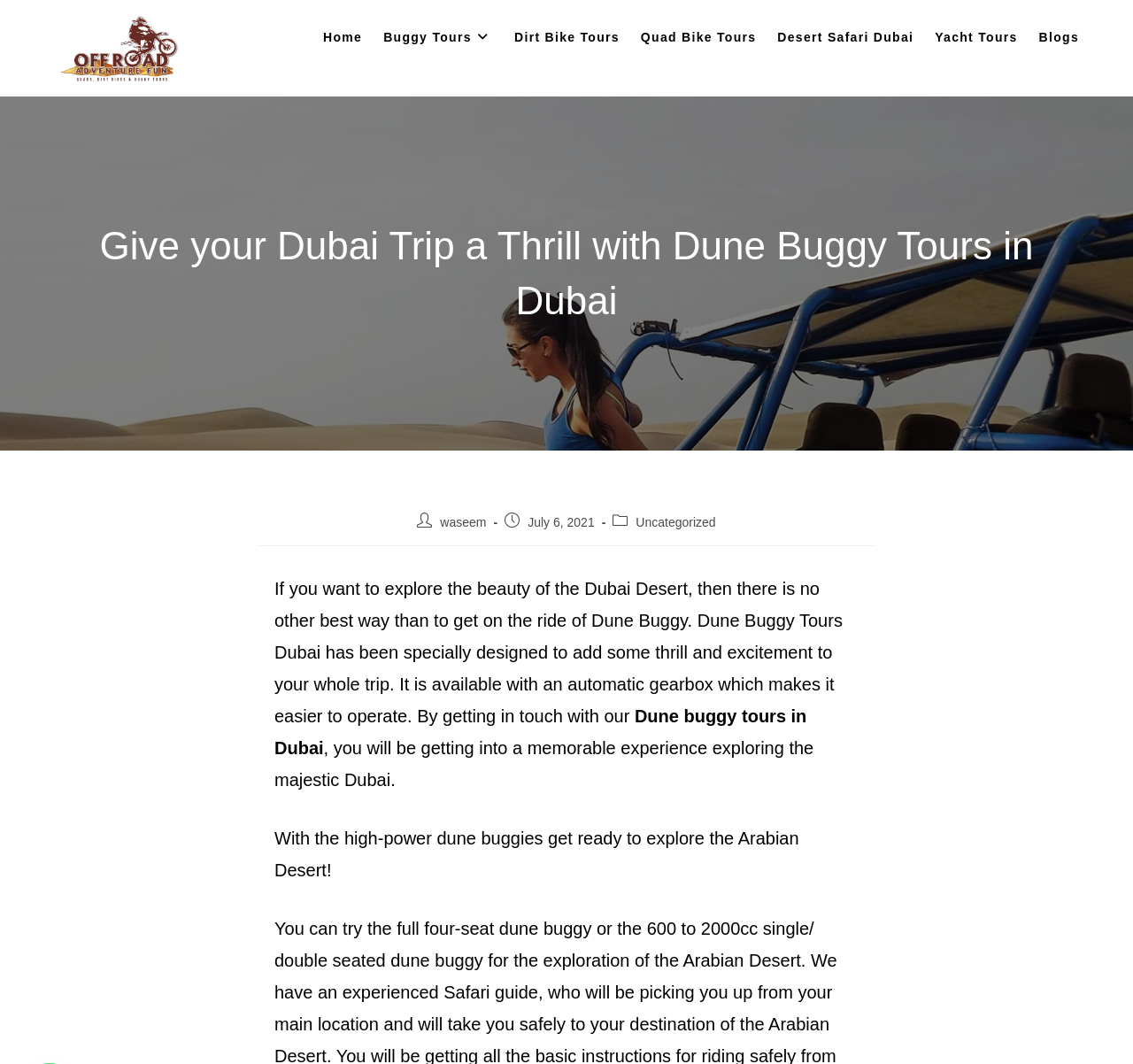Determine the bounding box coordinates of the clickable area required to perform the following instruction: "Click on Offroad adventure fun". The coordinates should be represented as four float numbers between 0 and 1: [left, top, right, bottom].

[0.05, 0.038, 0.167, 0.051]